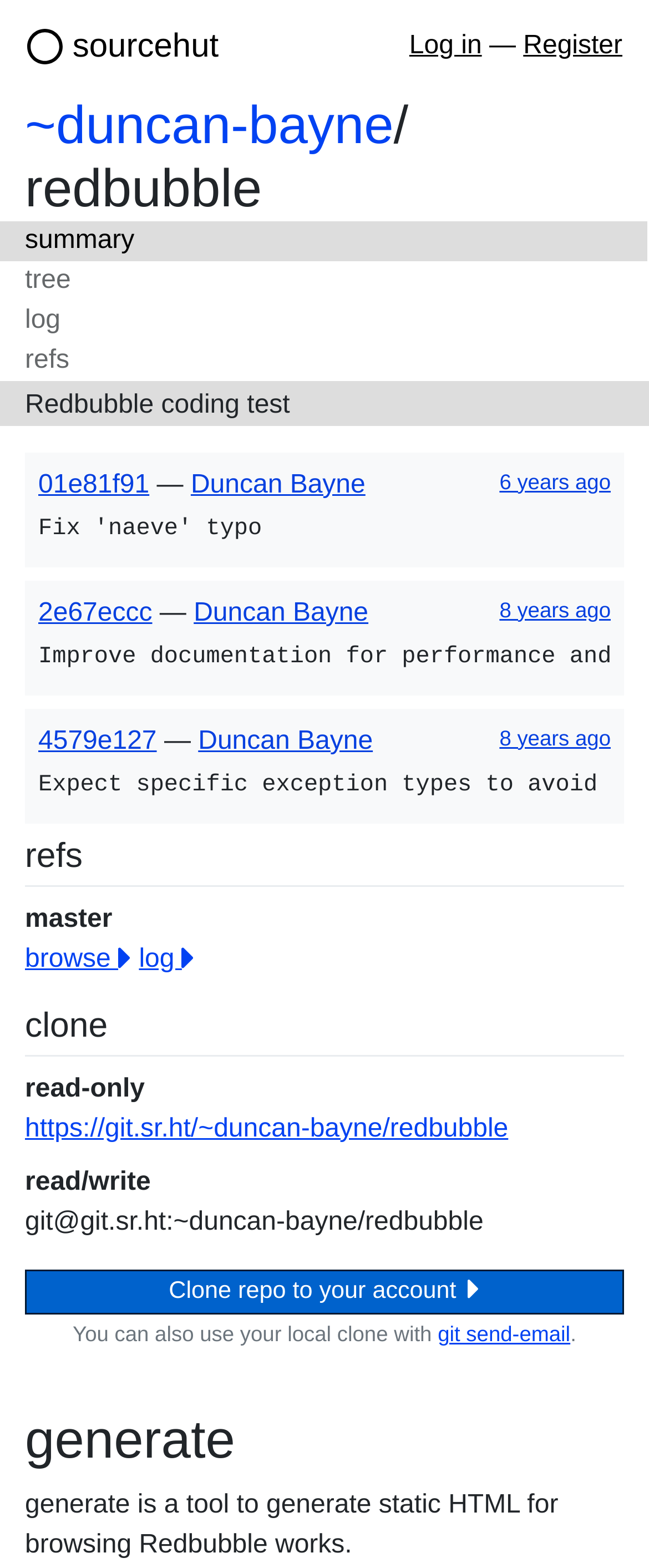Locate the bounding box coordinates of the area you need to click to fulfill this instruction: 'Click the MENU button'. The coordinates must be in the form of four float numbers ranging from 0 to 1: [left, top, right, bottom].

None